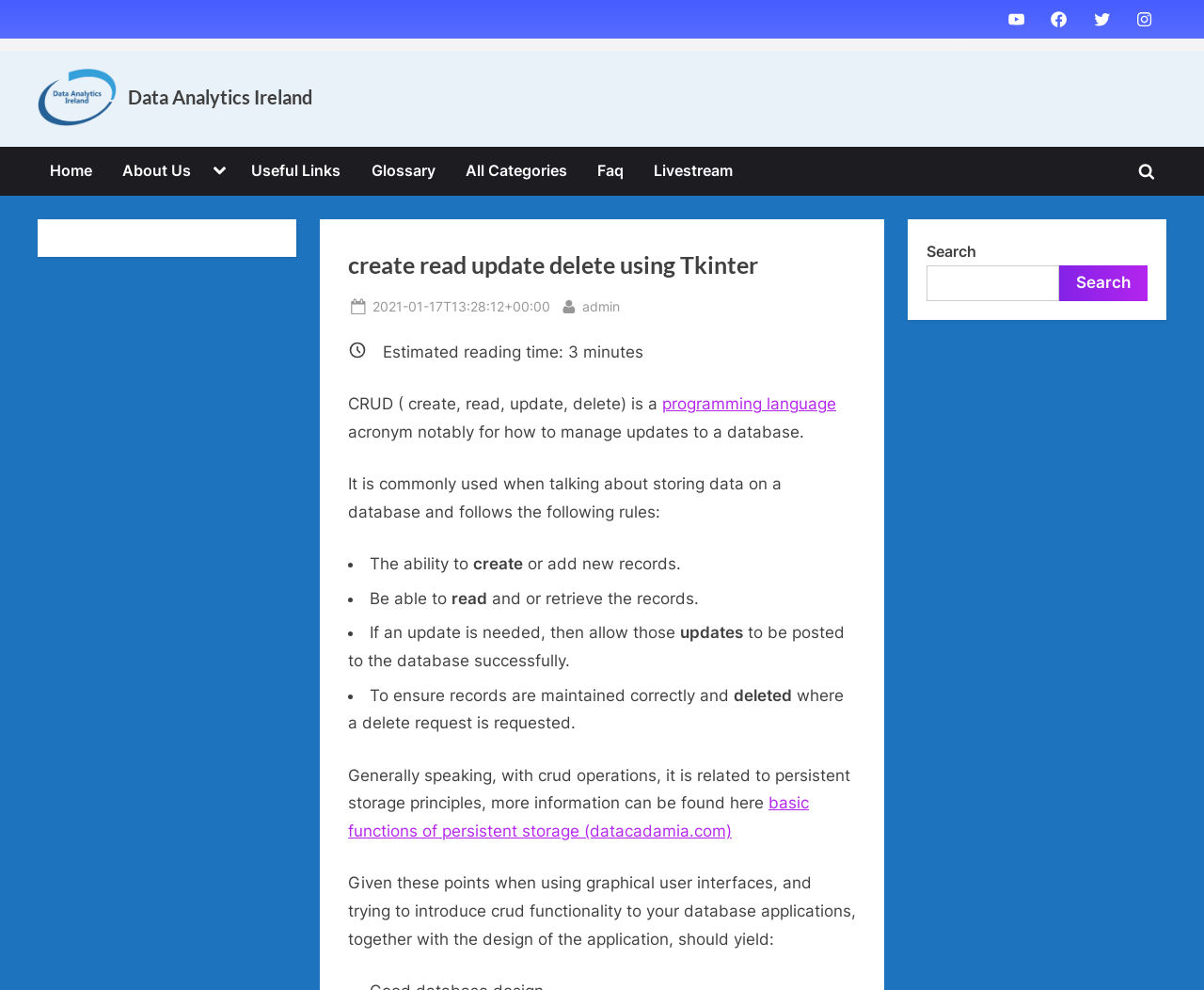What is the estimated reading time of this article?
Based on the image, provide your answer in one word or phrase.

Minutes